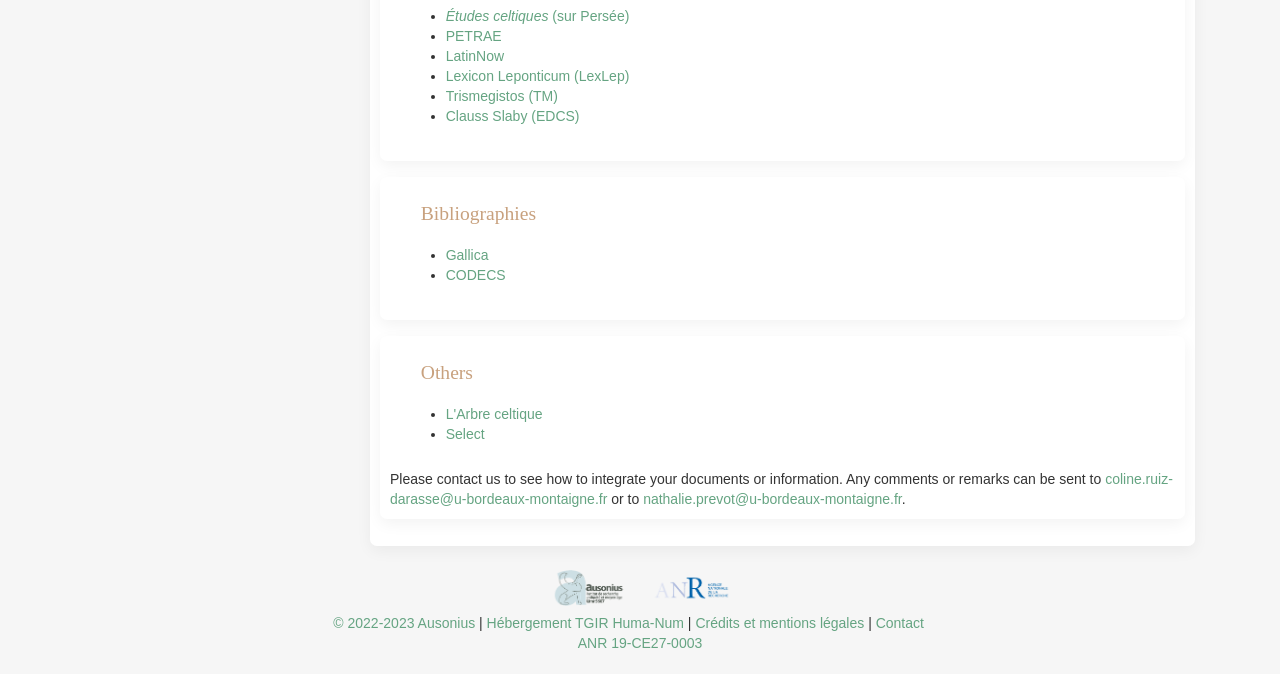Find the bounding box coordinates of the area to click in order to follow the instruction: "View L'Arbre celtique".

[0.348, 0.602, 0.424, 0.626]